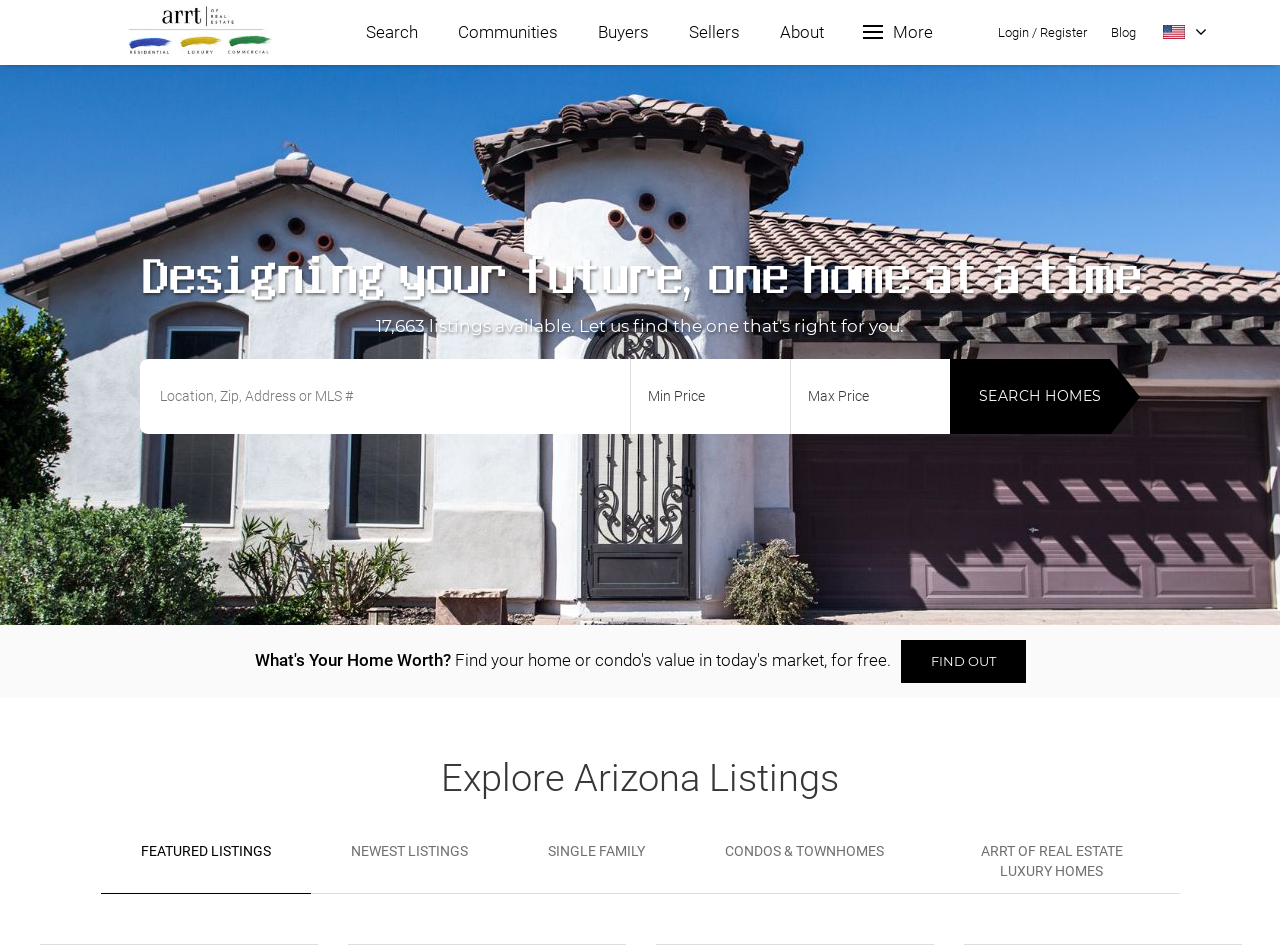Respond to the question below with a concise word or phrase:
How many blog posts are displayed?

2